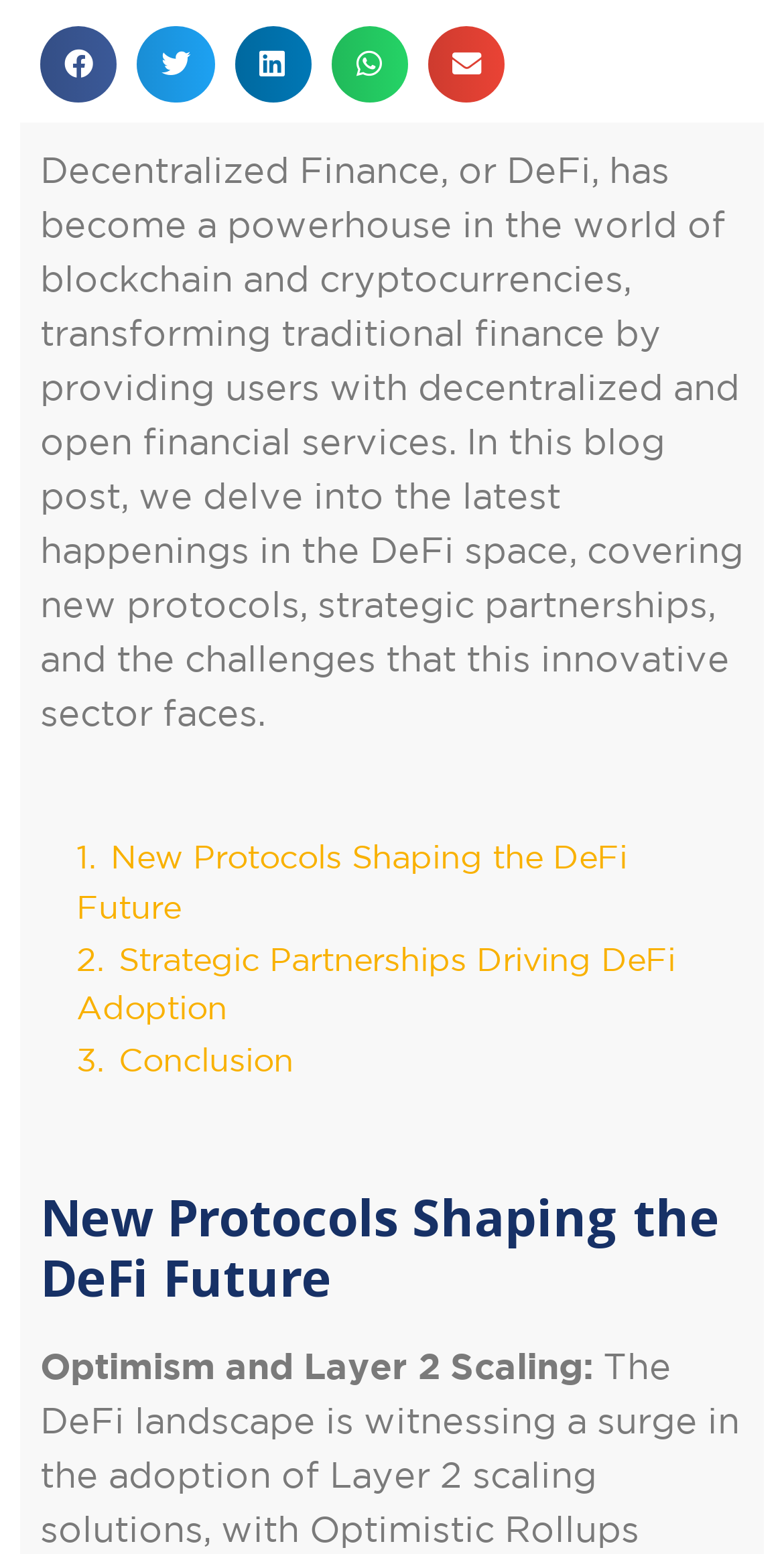What is the subtopic under 'New Protocols Shaping the DeFi Future'?
Please respond to the question with a detailed and well-explained answer.

The subtopic under 'New Protocols Shaping the DeFi Future' is Optimism and Layer 2 Scaling, which is evident from the static text 'Optimism and Layer 2 Scaling:'.